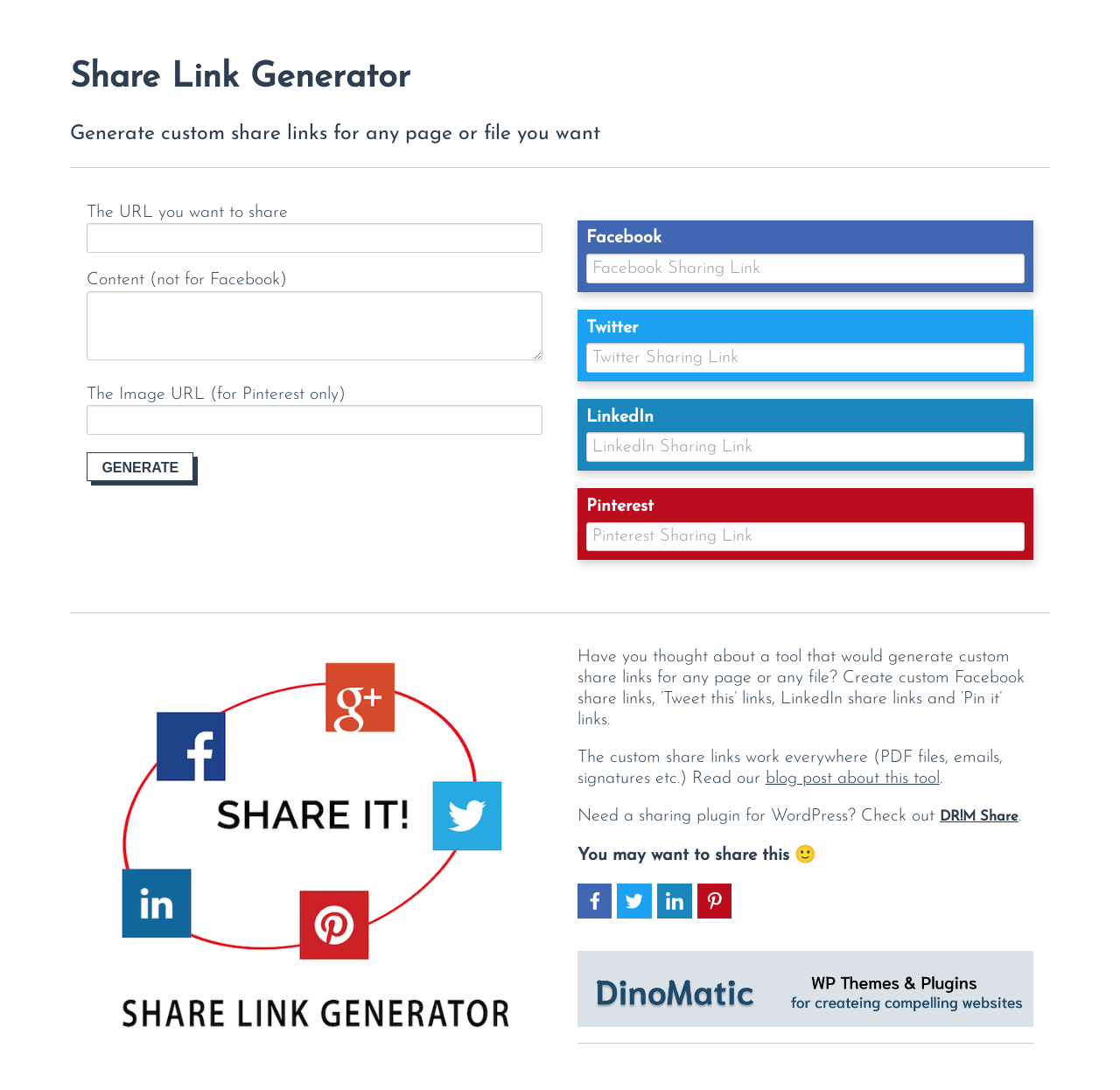What is the recommended plugin for WordPress?
Use the information from the screenshot to give a comprehensive response to the question.

The webpage mentions a blog post about the tool and also recommends a sharing plugin for WordPress called DR!M Share, indicating that it is a related product or service.